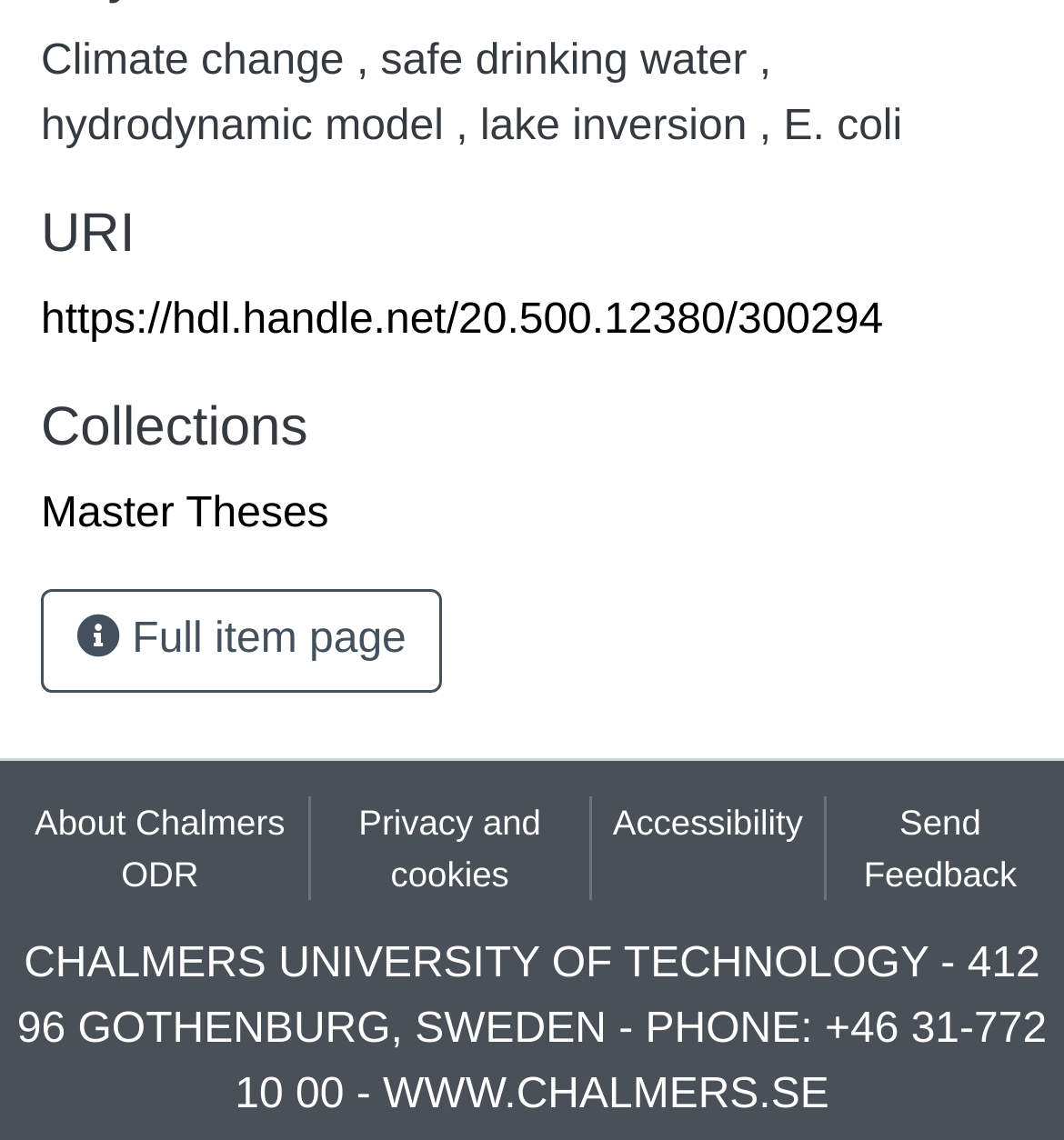Based on the image, provide a detailed response to the question:
What is the phone number of the institution?

The phone number of the institution can be found in the static text 'PHONE: +46 31-772 10 00' at the bottom of the webpage, which provides the contact information of Chalmers University of Technology.